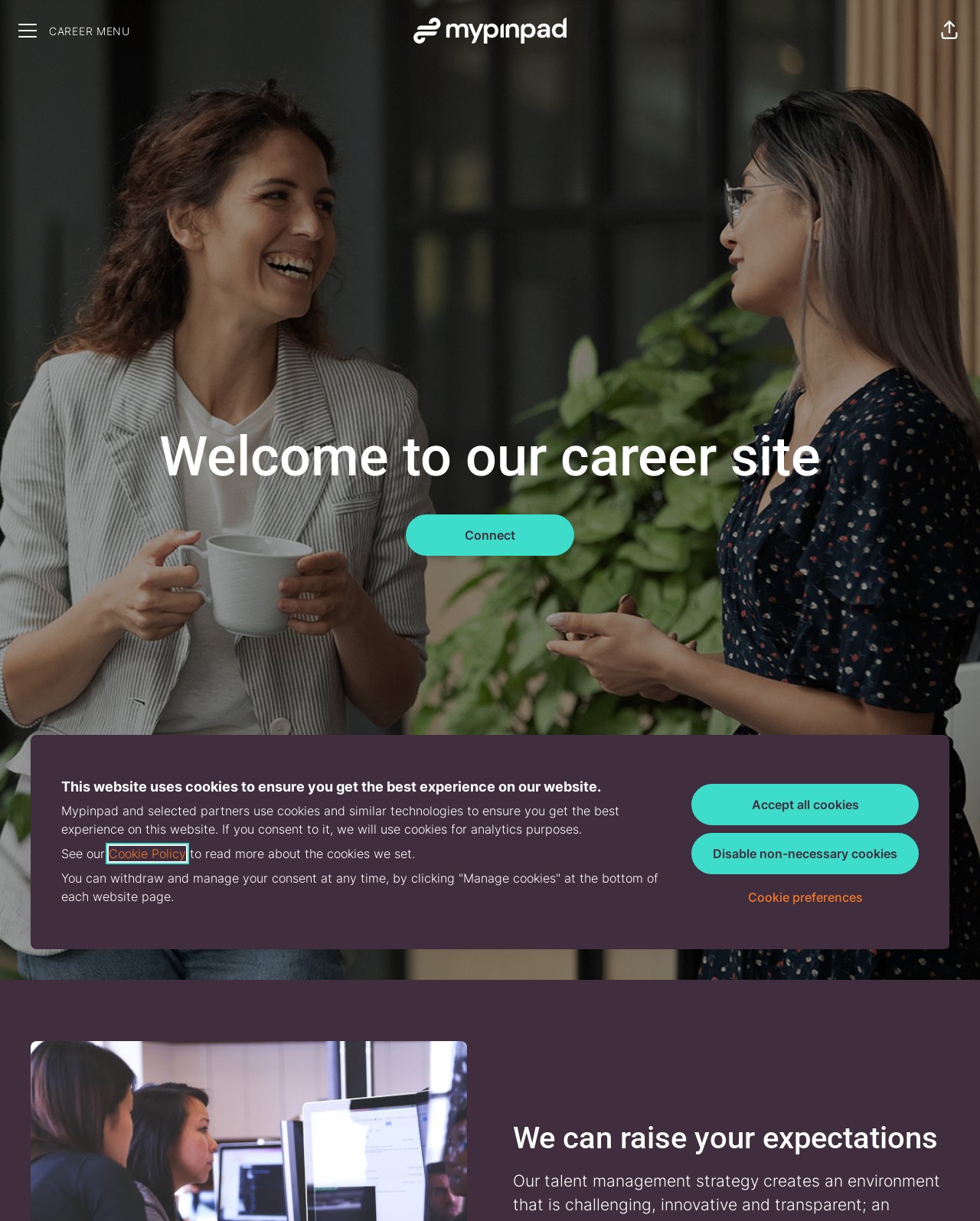What is the function of the 'Scroll to content' button?
Answer the question with detailed information derived from the image.

The 'Scroll to content' button is likely used to scroll the webpage down to the main content area, allowing users to quickly access the important information on the page without having to manually scroll down.